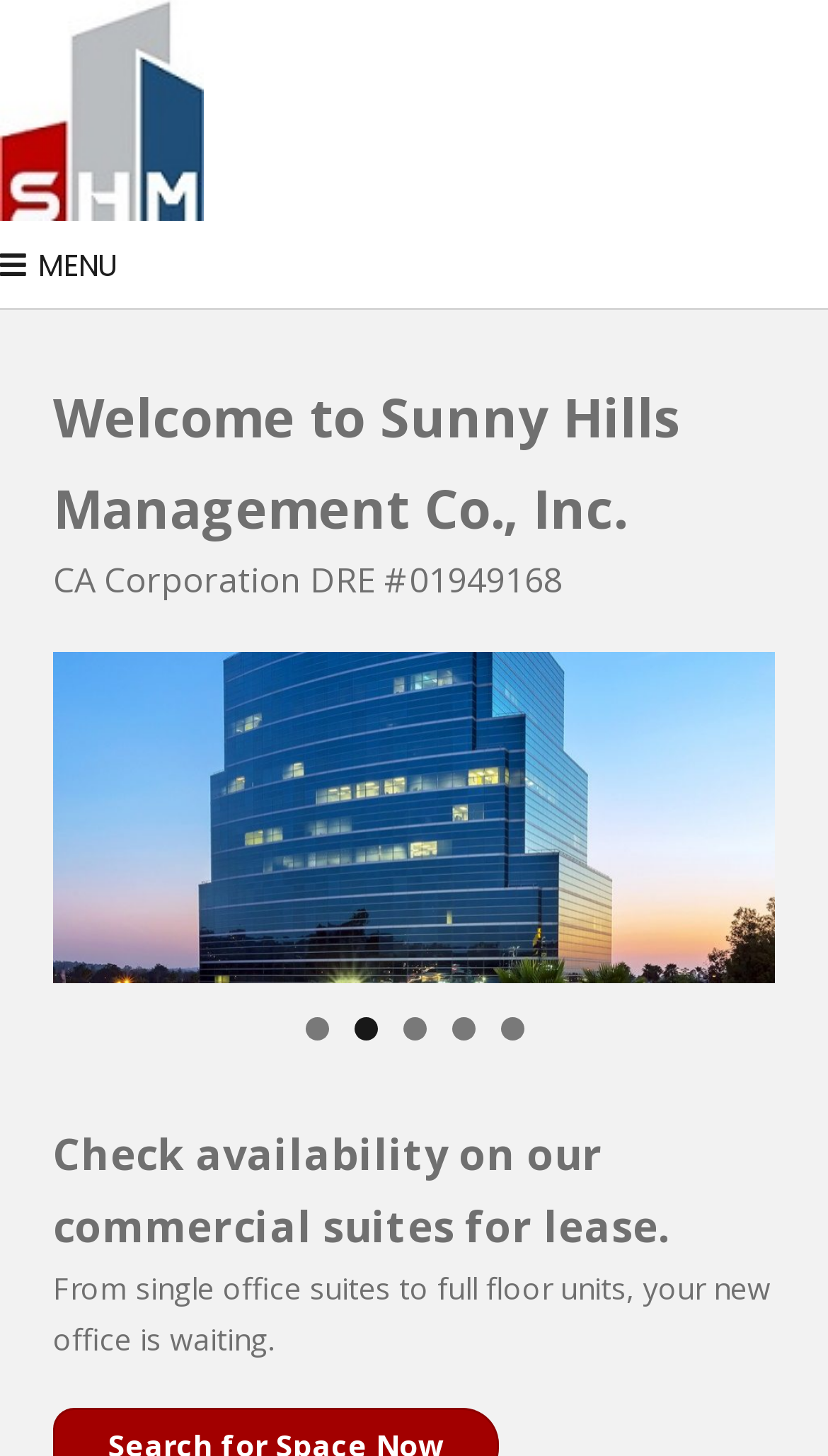Identify the bounding box of the HTML element described as: "PHP".

None